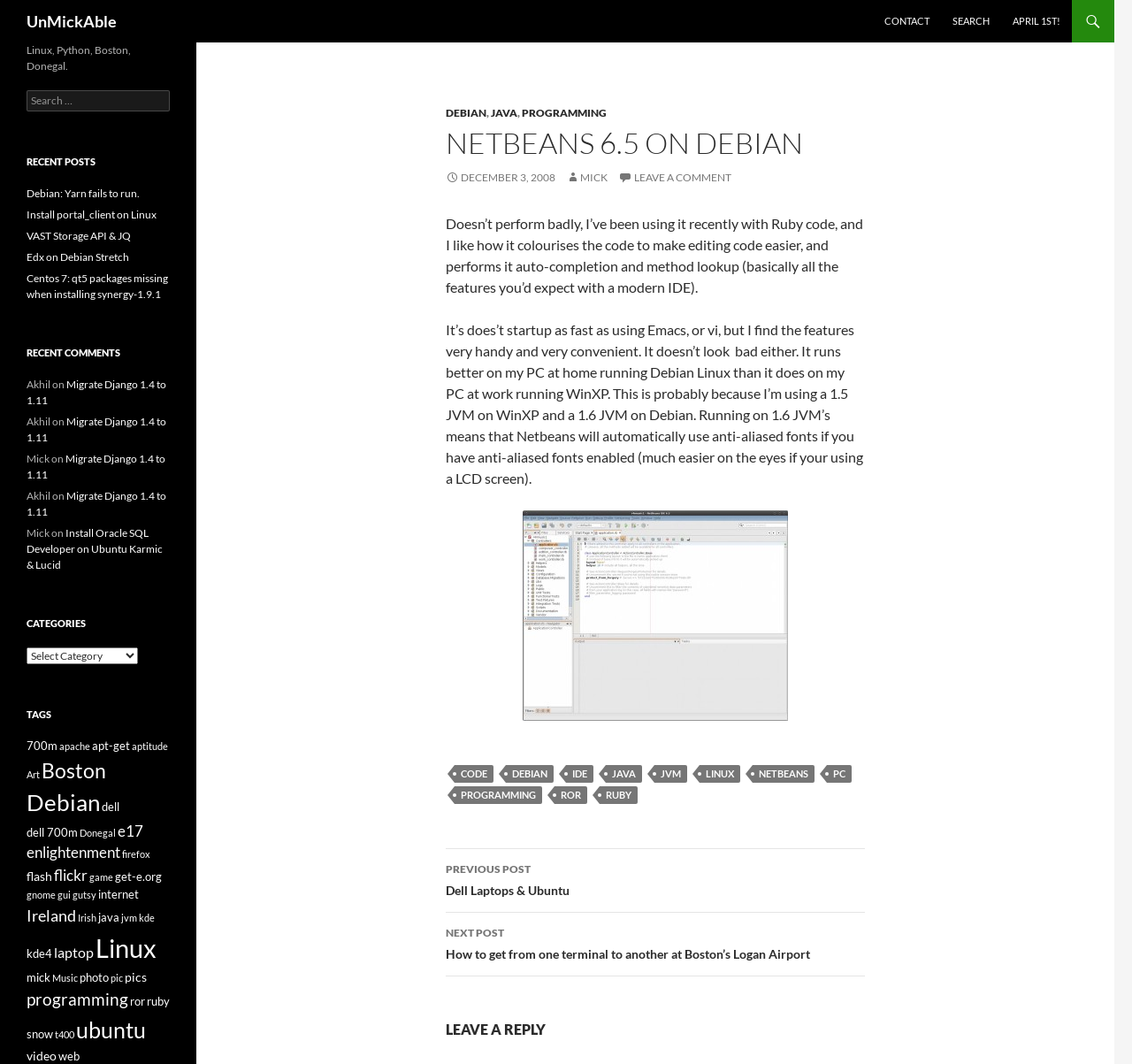Give a one-word or one-phrase response to the question: 
What is the topic of the article?

Netbeans 6.5 on Debian